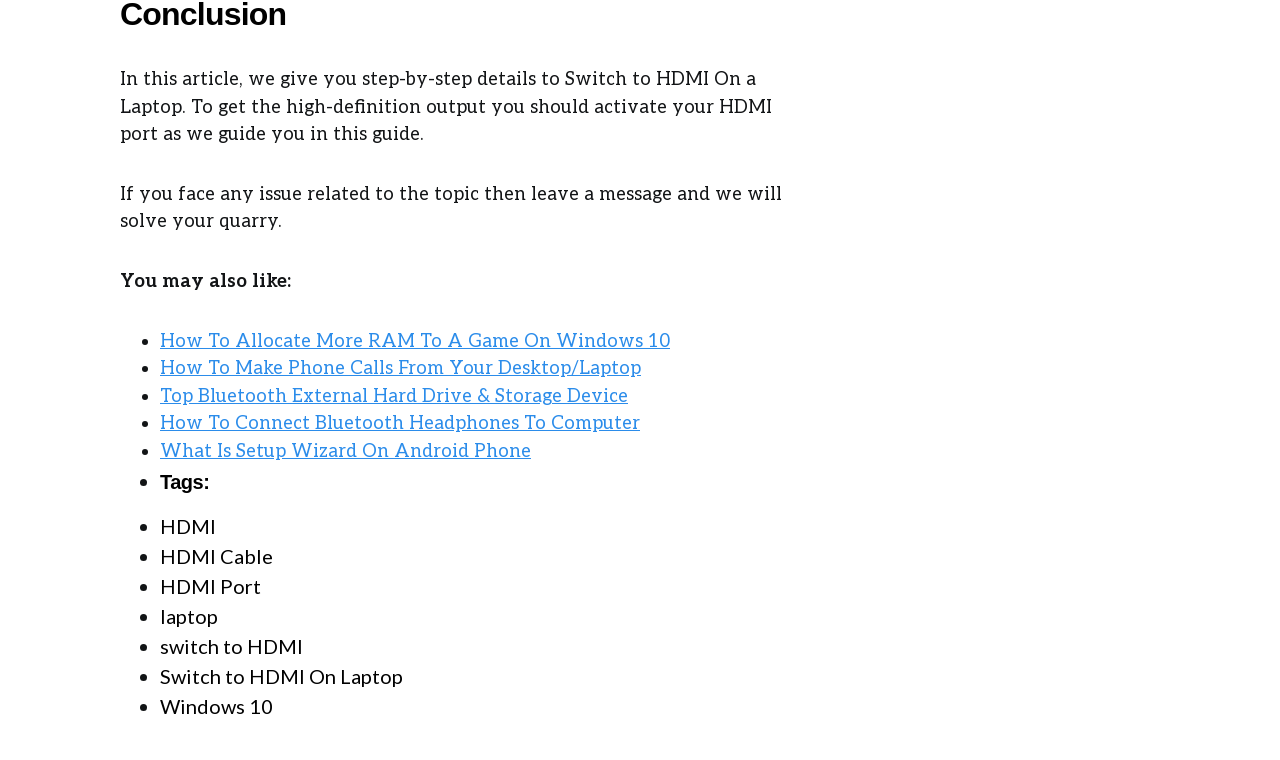Identify the bounding box coordinates of the area that should be clicked in order to complete the given instruction: "Click on 'How To Connect Bluetooth Headphones To Computer'". The bounding box coordinates should be four float numbers between 0 and 1, i.e., [left, top, right, bottom].

[0.125, 0.543, 0.5, 0.572]